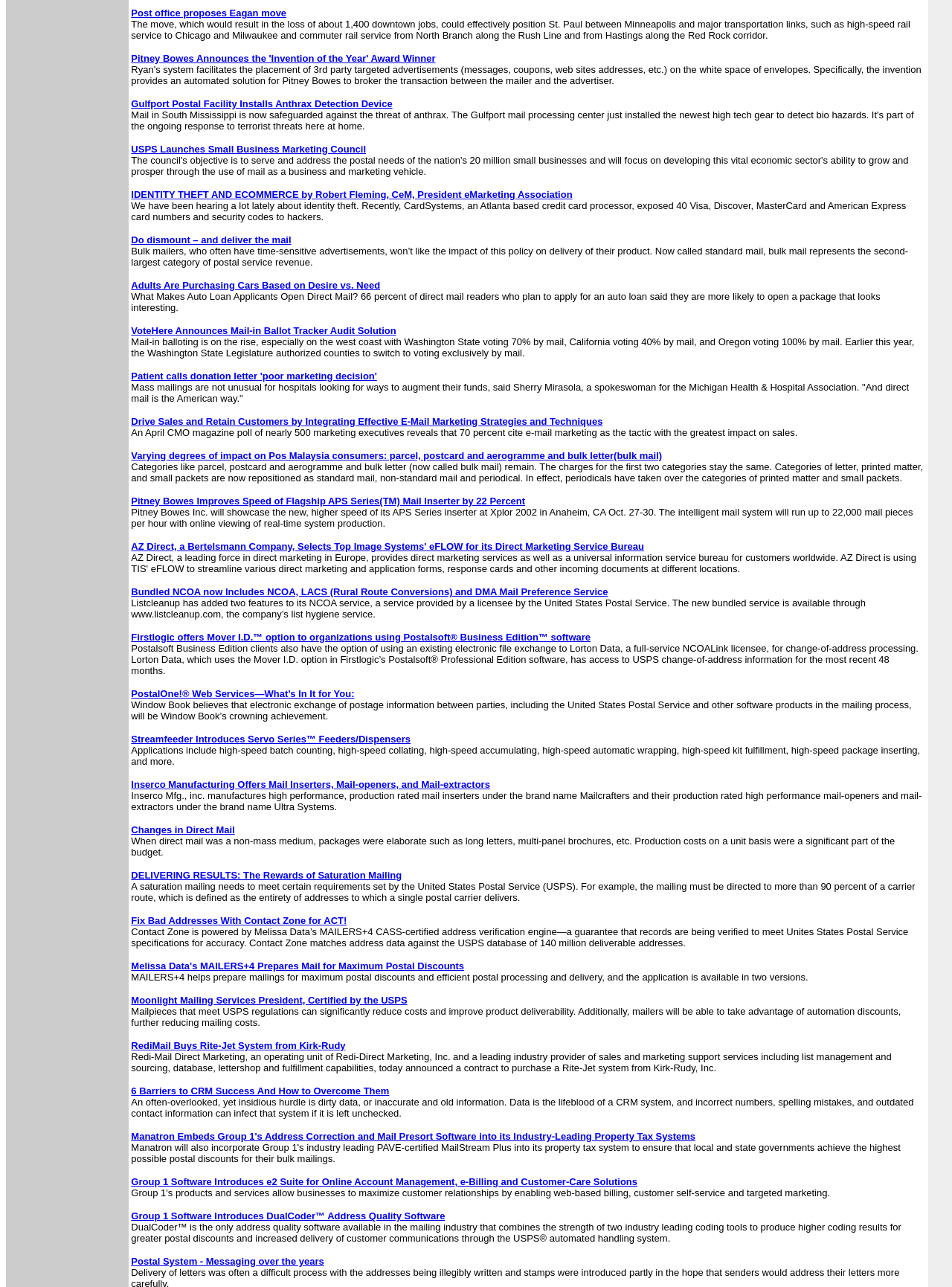Please find the bounding box coordinates of the element that you should click to achieve the following instruction: "Read about Post office proposes Eagan move". The coordinates should be presented as four float numbers between 0 and 1: [left, top, right, bottom].

[0.138, 0.006, 0.301, 0.014]